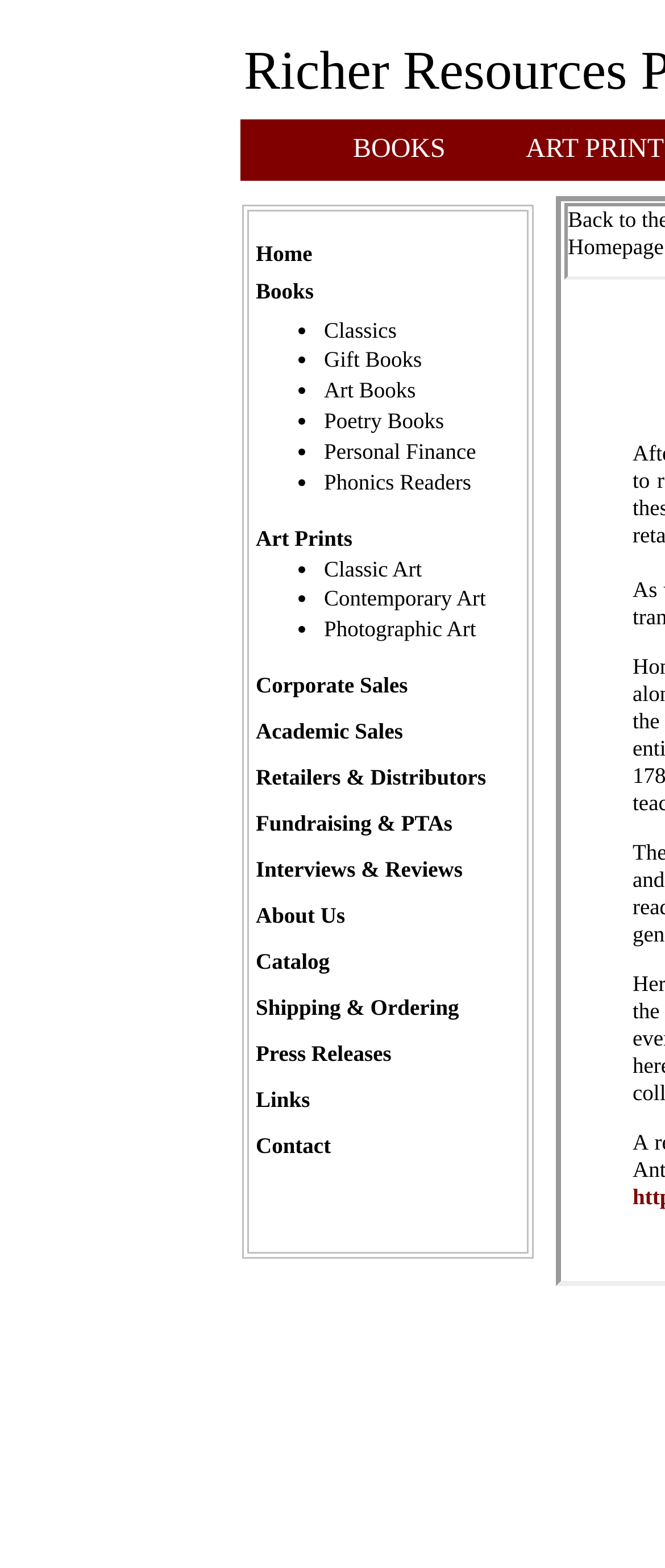Observe the image and answer the following question in detail: How many sections are there in the main navigation menu?

By analyzing the links on the webpage, I counted a total of seven sections in the main navigation menu, including Home, Books, Art Prints, Corporate Sales, Academic Sales, and others.